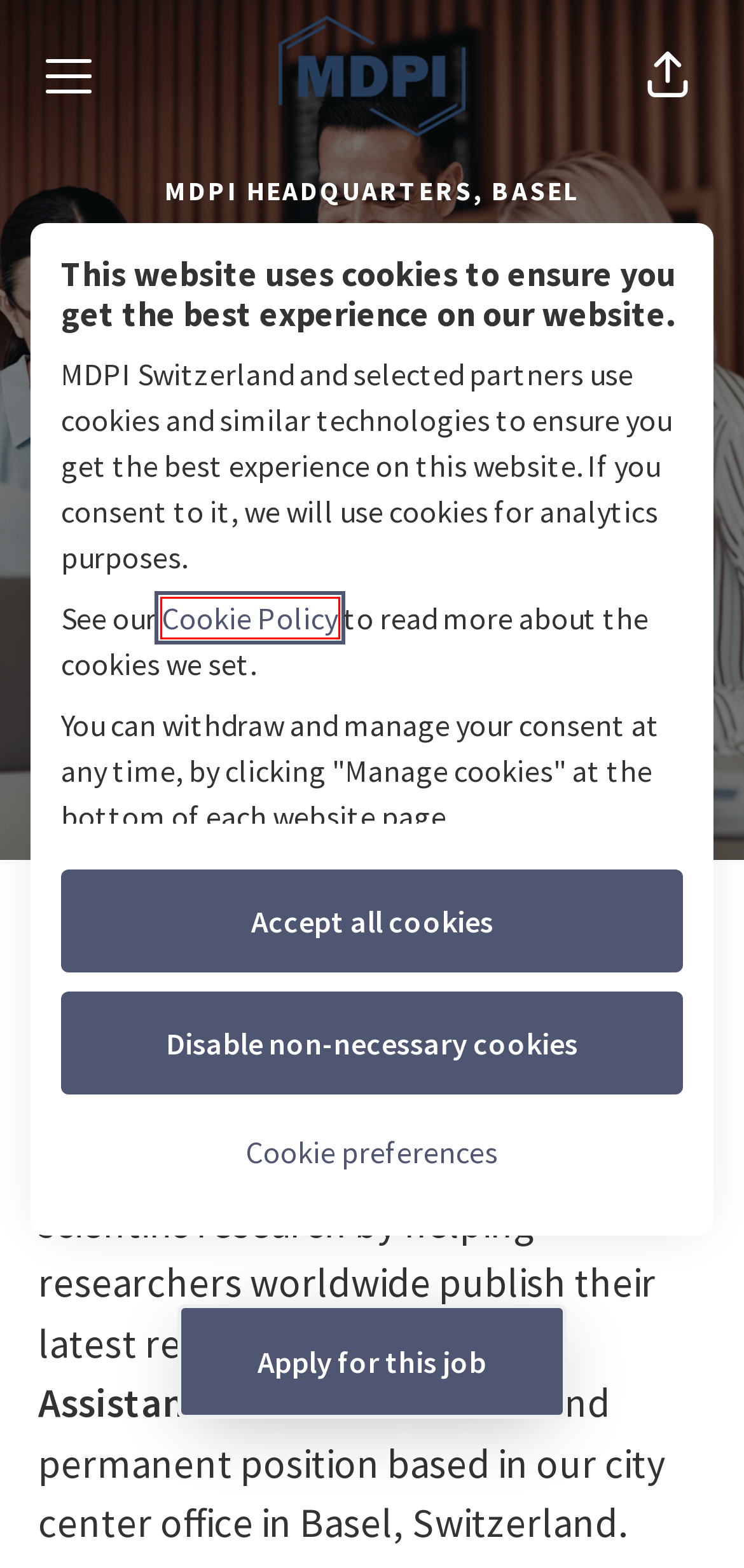View the screenshot of the webpage containing a red bounding box around a UI element. Select the most fitting webpage description for the new page shown after the element in the red bounding box is clicked. Here are the candidates:
A. MDPI - Publisher of Open Access Journals
B. Welcome to MDPI Thailand! - MDPI Thailand
C. Home - MDPI Spain
D. Home - MDPI Japan
E. Home - MDPI Switzerland
F. MDPI Poland - MDPI Poland
G. Cookie Policy - MDPI Switzerland
H. Teamtailor

G